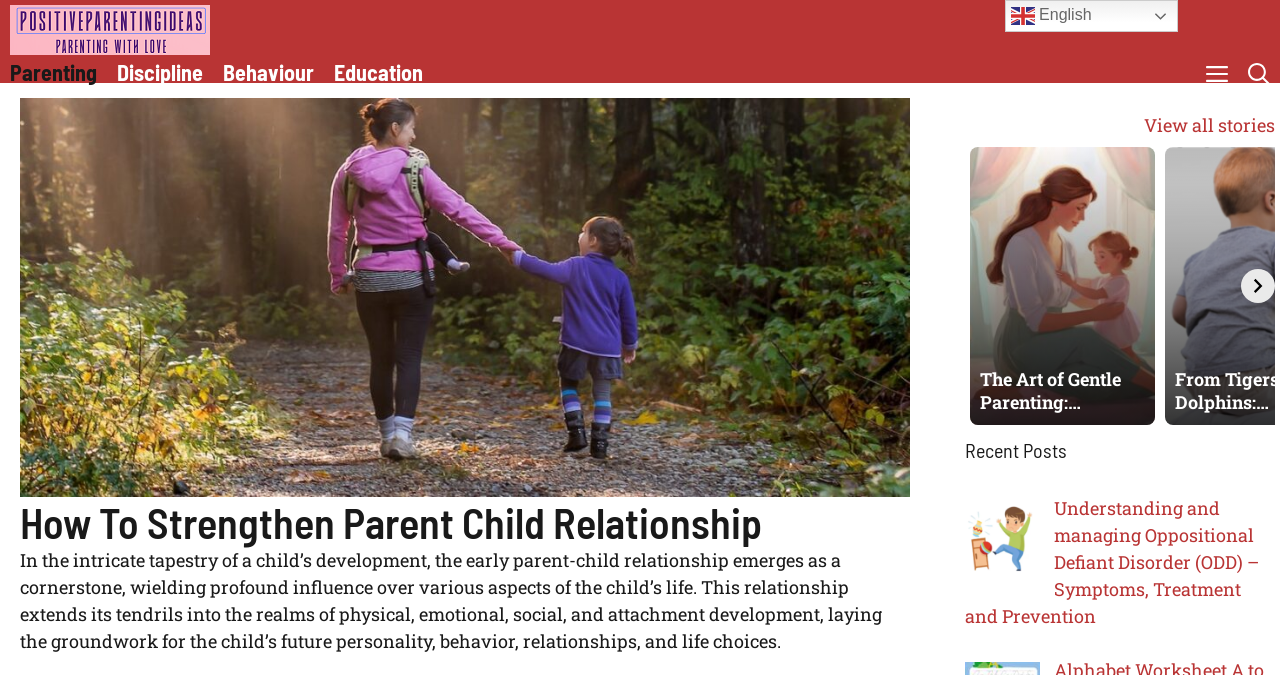Please find and provide the title of the webpage.

How To Strengthen Parent Child Relationship